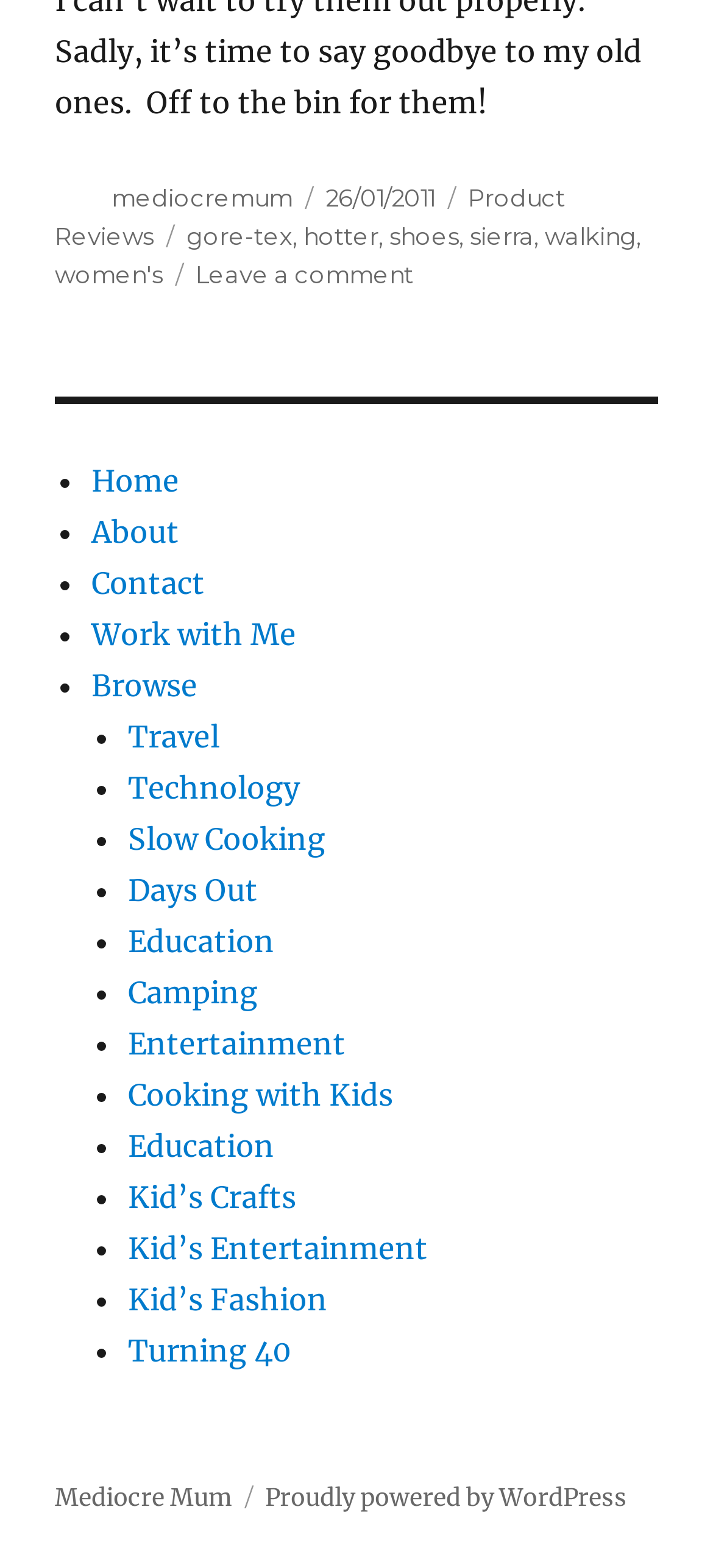Extract the bounding box of the UI element described as: "aria-label="Fordie"".

None